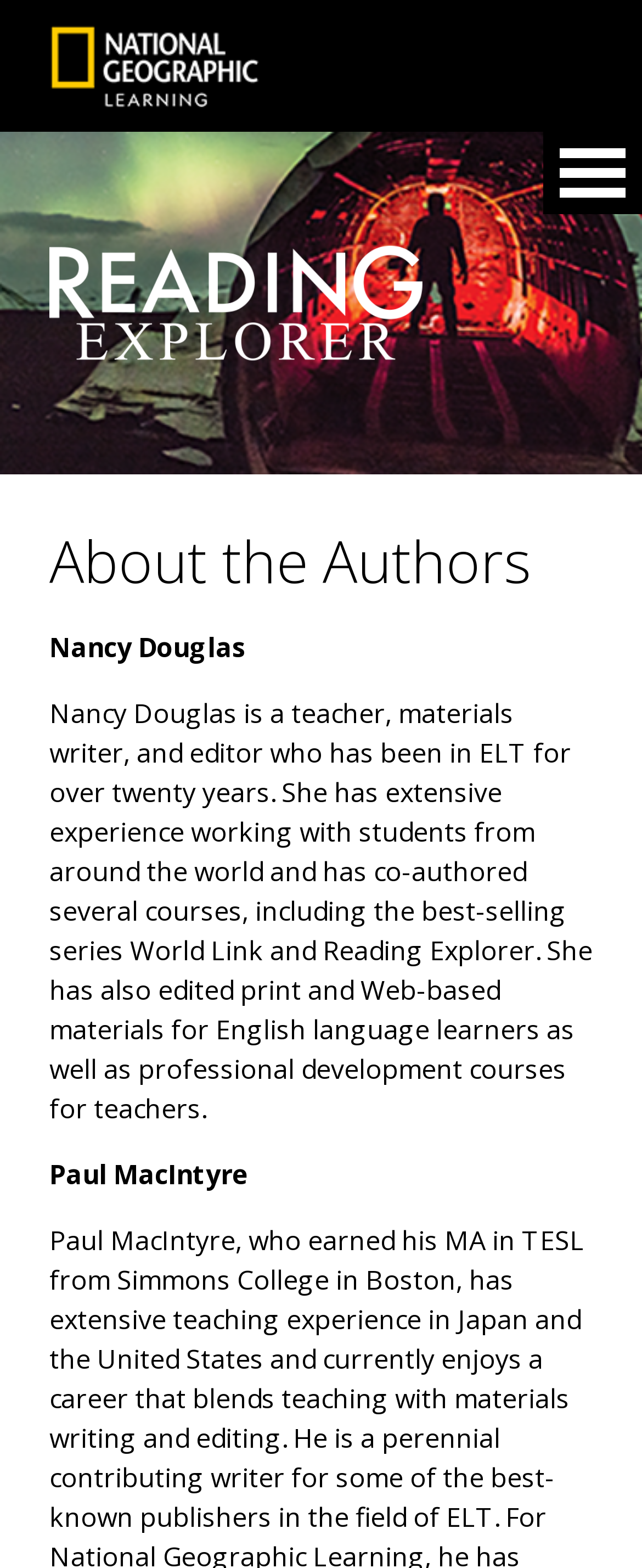Provide a brief response in the form of a single word or phrase:
What is the name of the series co-authored by Nancy Douglas?

World Link and Reading Explorer